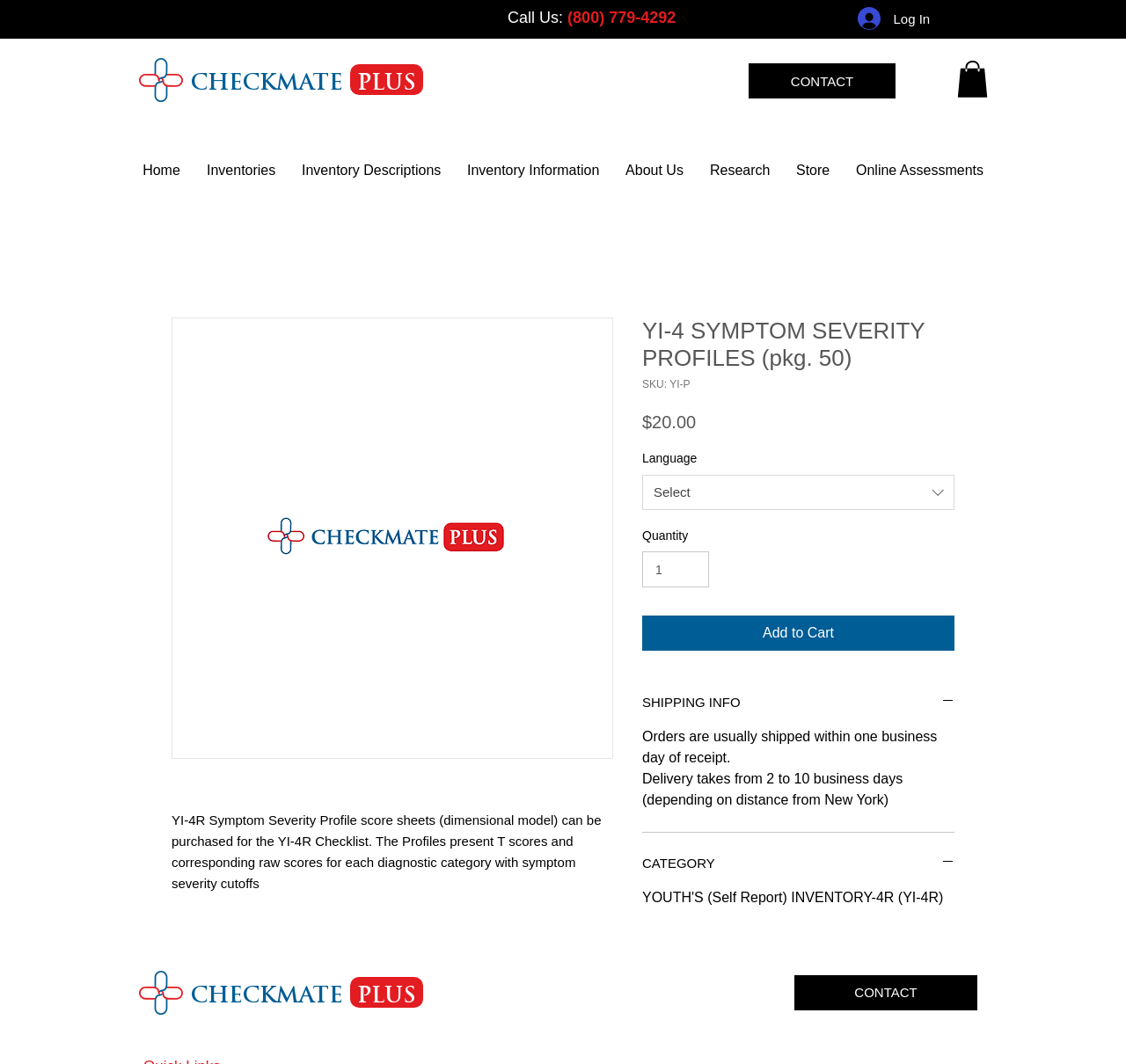Pinpoint the bounding box coordinates of the element to be clicked to execute the instruction: "Navigate to the Home page".

[0.115, 0.143, 0.172, 0.177]